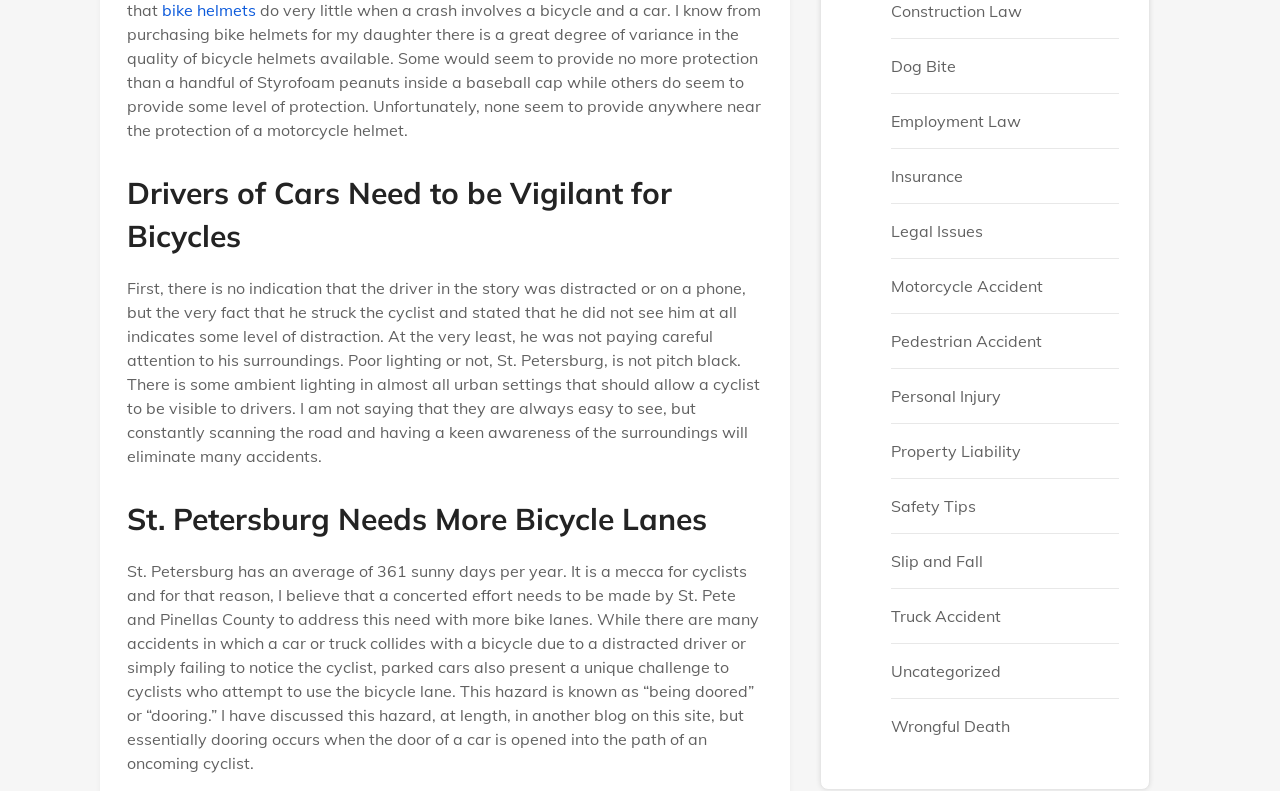What is the hazard mentioned in the text about cyclists?
Based on the screenshot, respond with a single word or phrase.

Dooring